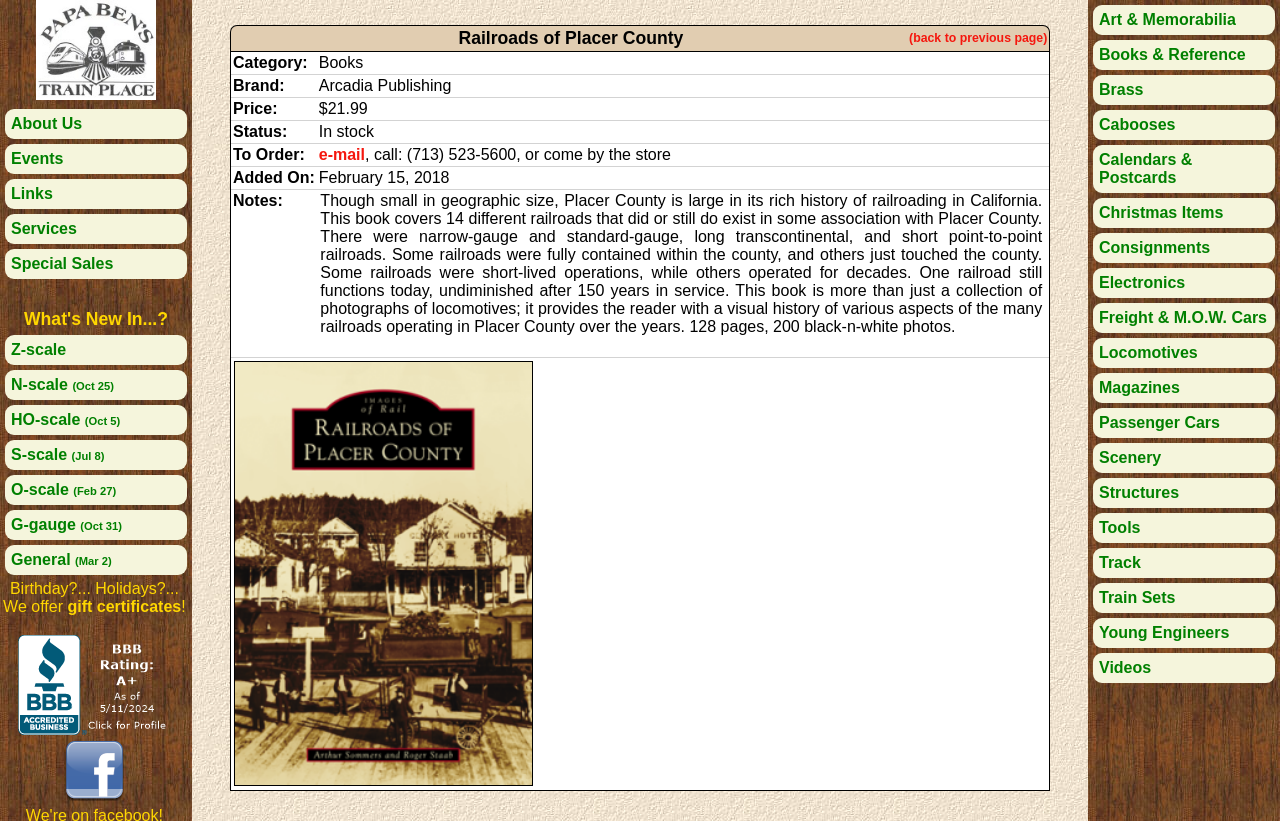Offer a thorough description of the webpage.

This webpage is about "Railroads of Placer County" and appears to be a product page for a book. At the top, there is a navigation menu with links to "Home", "About Us", "Events", "Links", "Services", and "Special Sales". Below this menu, there is a heading "What's New In...?" followed by a list of links to different scales of model trains, such as Z-scale, N-scale, and HO-scale.

On the left side of the page, there is a section with a heading "Railroads of Placer County" and a link to go back to the previous page. Below this, there are details about the book, including its category, brand, price, and status. The book is priced at $21.99 and is in stock. There is also information on how to order the book, including an email address, phone number, and store location.

The main content of the page is a description of the book, which covers the history of railroading in Placer County, California. The book features 128 pages and 200 black-and-white photos, and provides a visual history of various aspects of the many railroads operating in Placer County over the years.

On the right side of the page, there is a menu with links to different categories, such as "Art & Memorabilia", "Books & Reference", "Brass", and "Cabooses", among others. There are also several images on the page, including a BBB Business Review logo and a picture of the book cover.